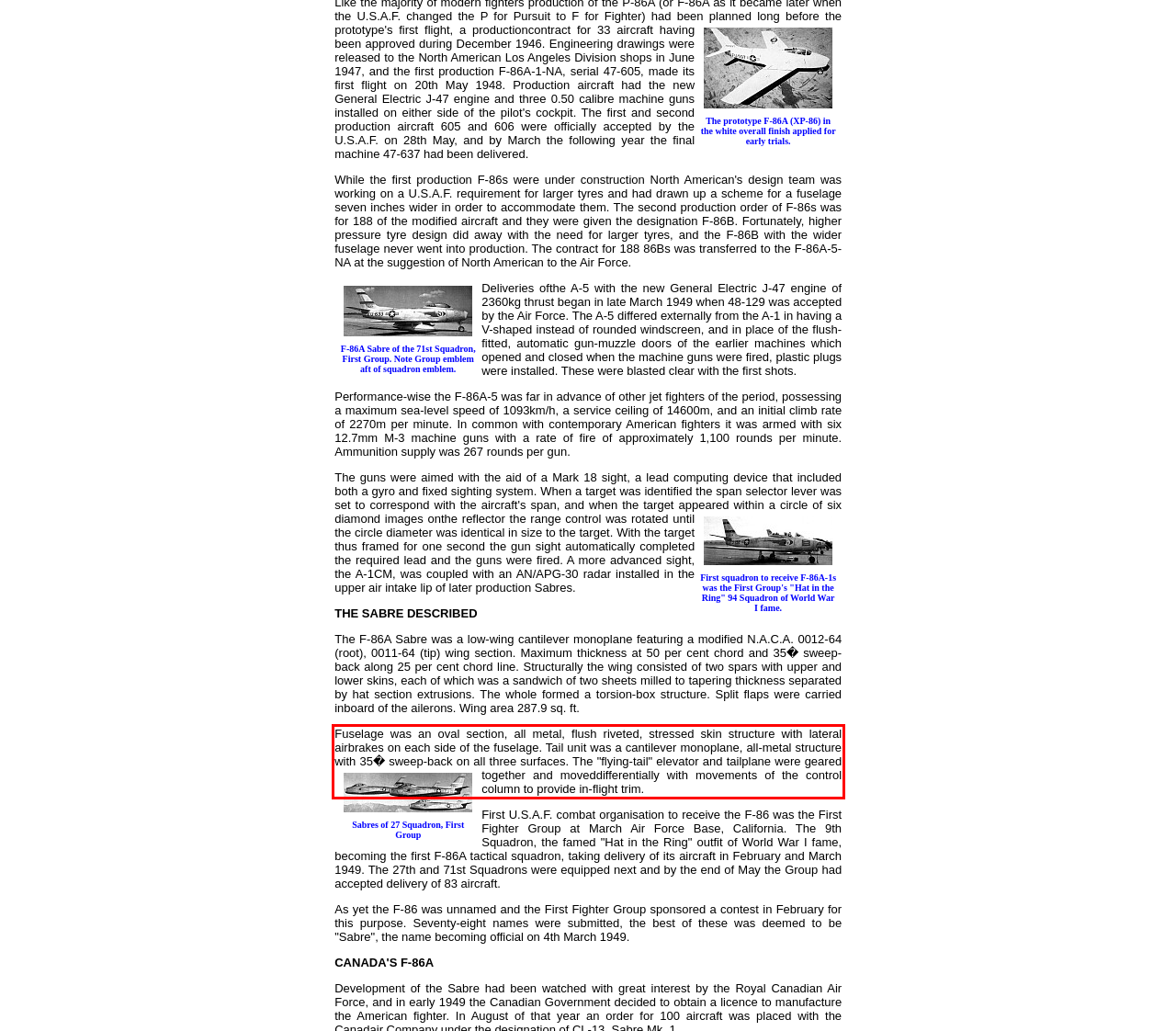Please perform OCR on the text within the red rectangle in the webpage screenshot and return the text content.

Fuselage was an oval section, all metal, flush riveted, stressed skin structure with lateral airbrakes on each side of the fuselage. Tail unit was a cantilever monoplane, all-metal structure with 35� sweep-back on all three surfaces. The "flying-tail" elevator and tailplane were geared together and moved Sabres of 27 Squadron, First Group differentially with movements of the control column to provide in-flight trim.